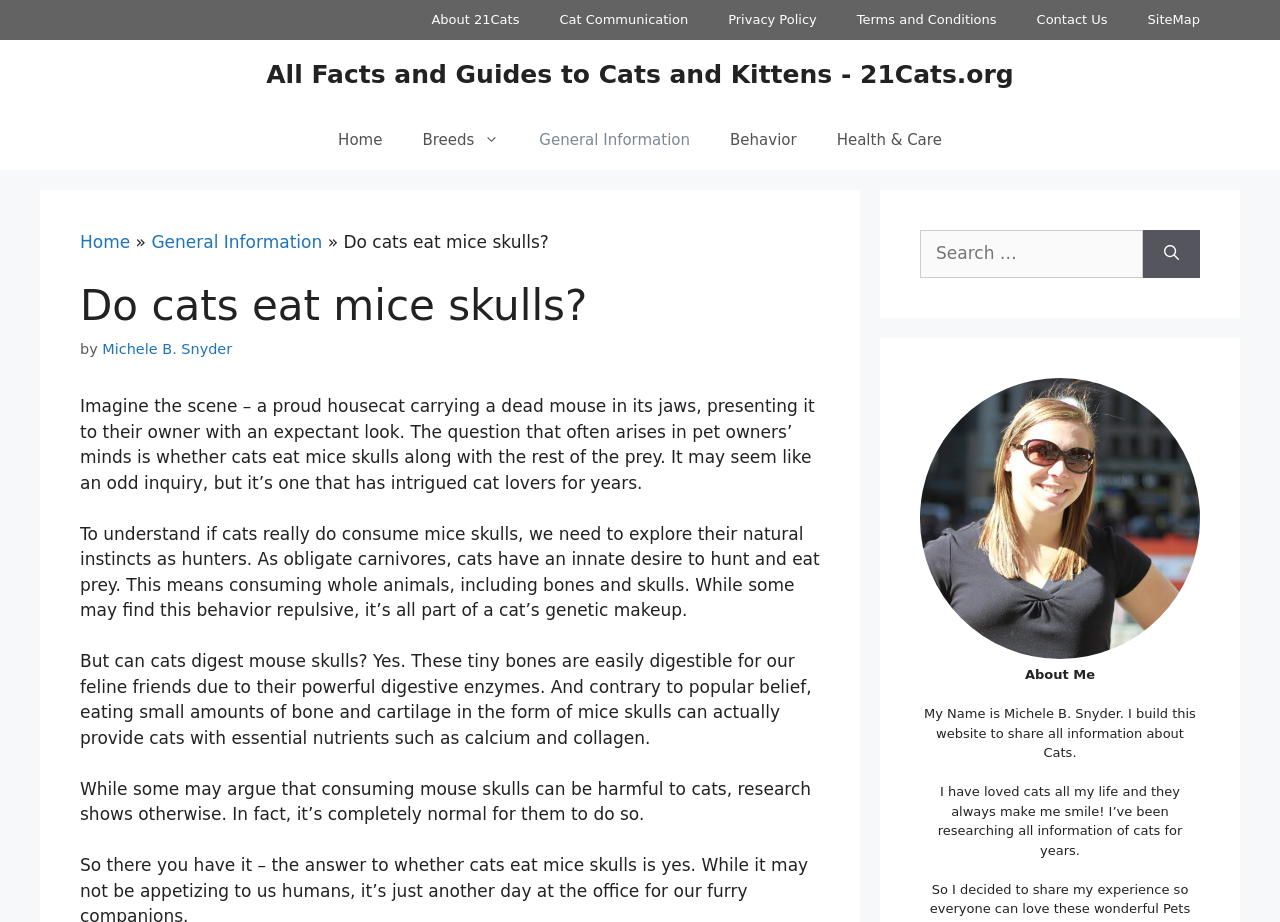Locate the bounding box coordinates of the clickable region to complete the following instruction: "Click the link '11'."

None